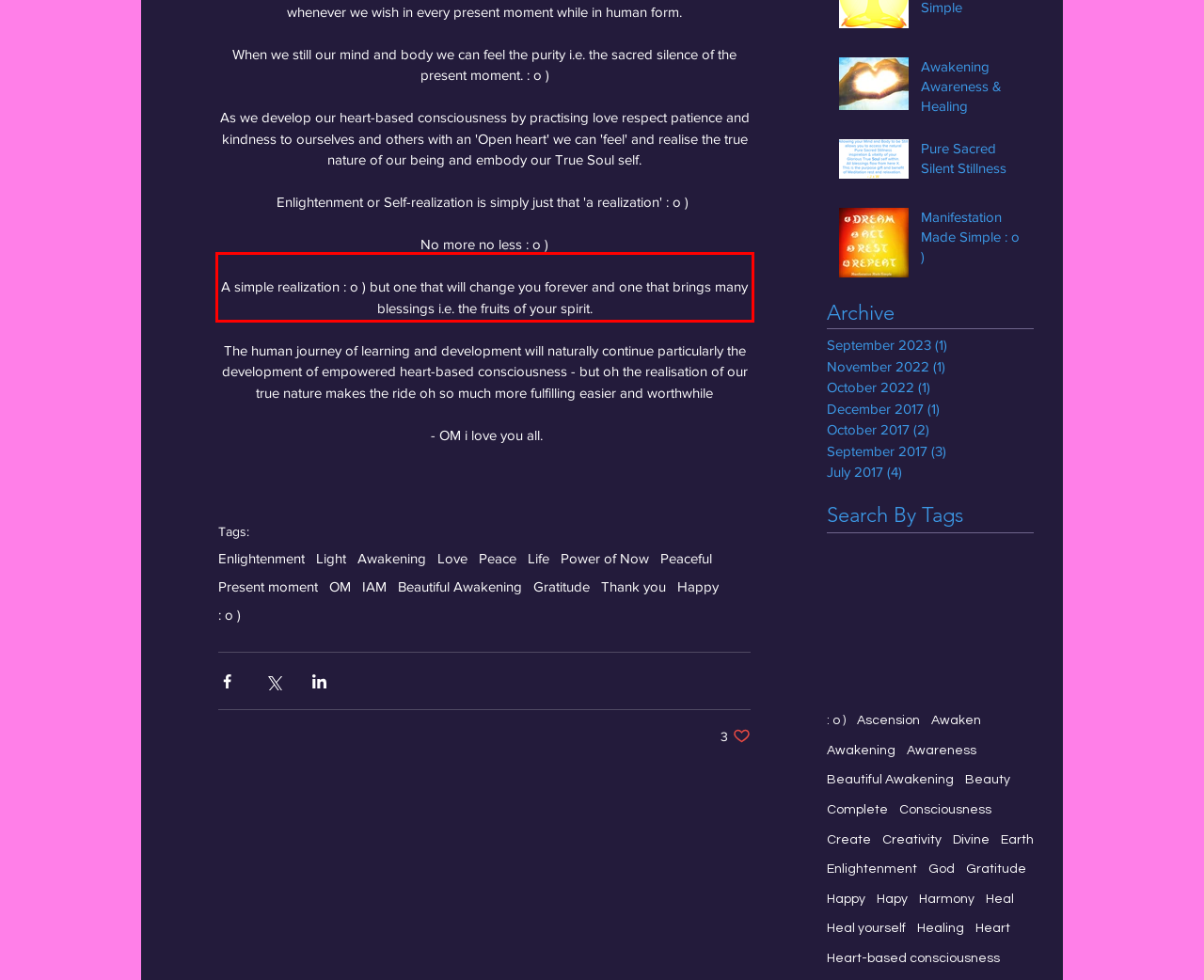In the given screenshot, locate the red bounding box and extract the text content from within it.

A simple realization : o ) but one that will change you forever and one that brings many blessings i.e. the fruits of your spirit.